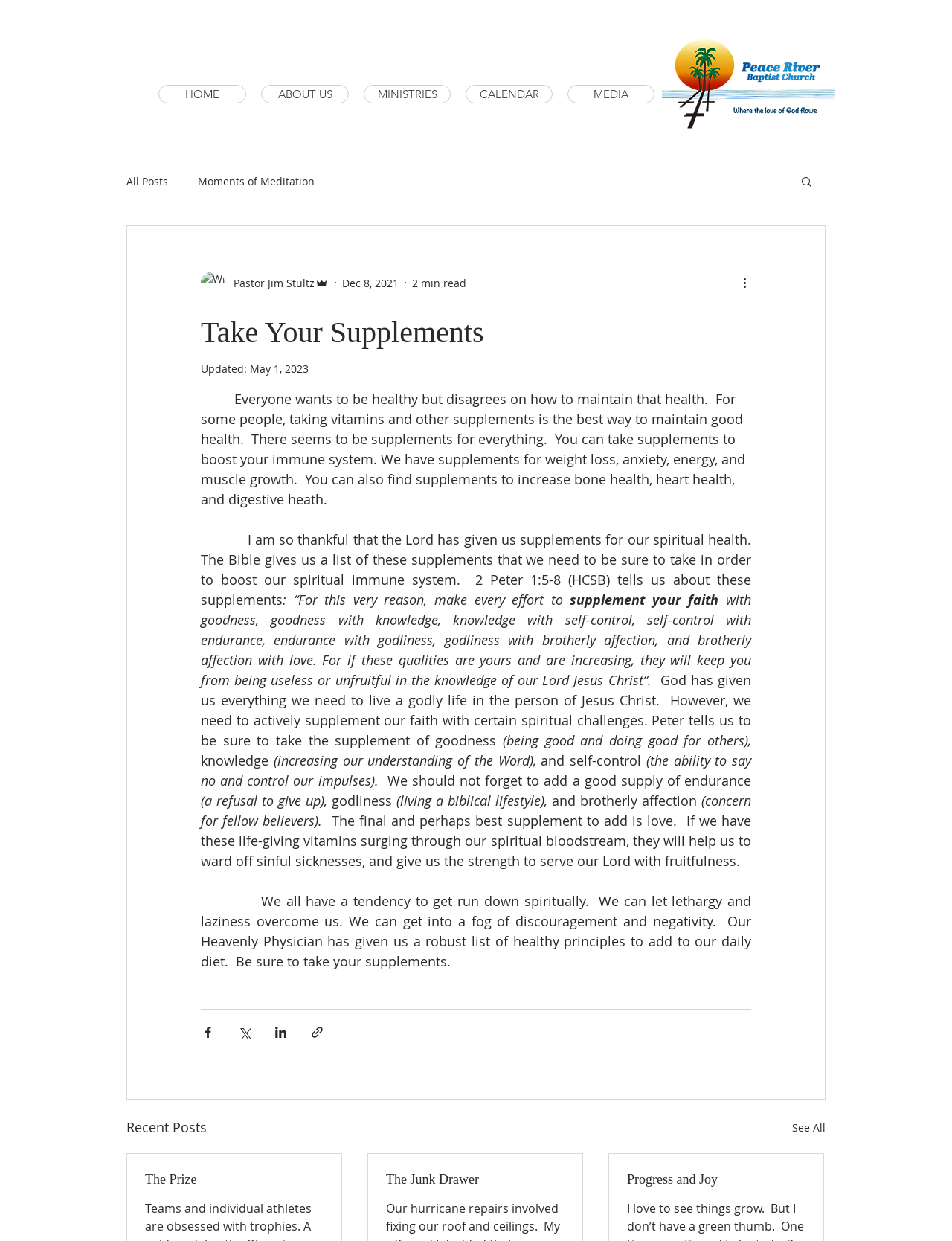Locate the bounding box coordinates of the UI element described by: "name="s" placeholder="Search Here ..."". The bounding box coordinates should consist of four float numbers between 0 and 1, i.e., [left, top, right, bottom].

None